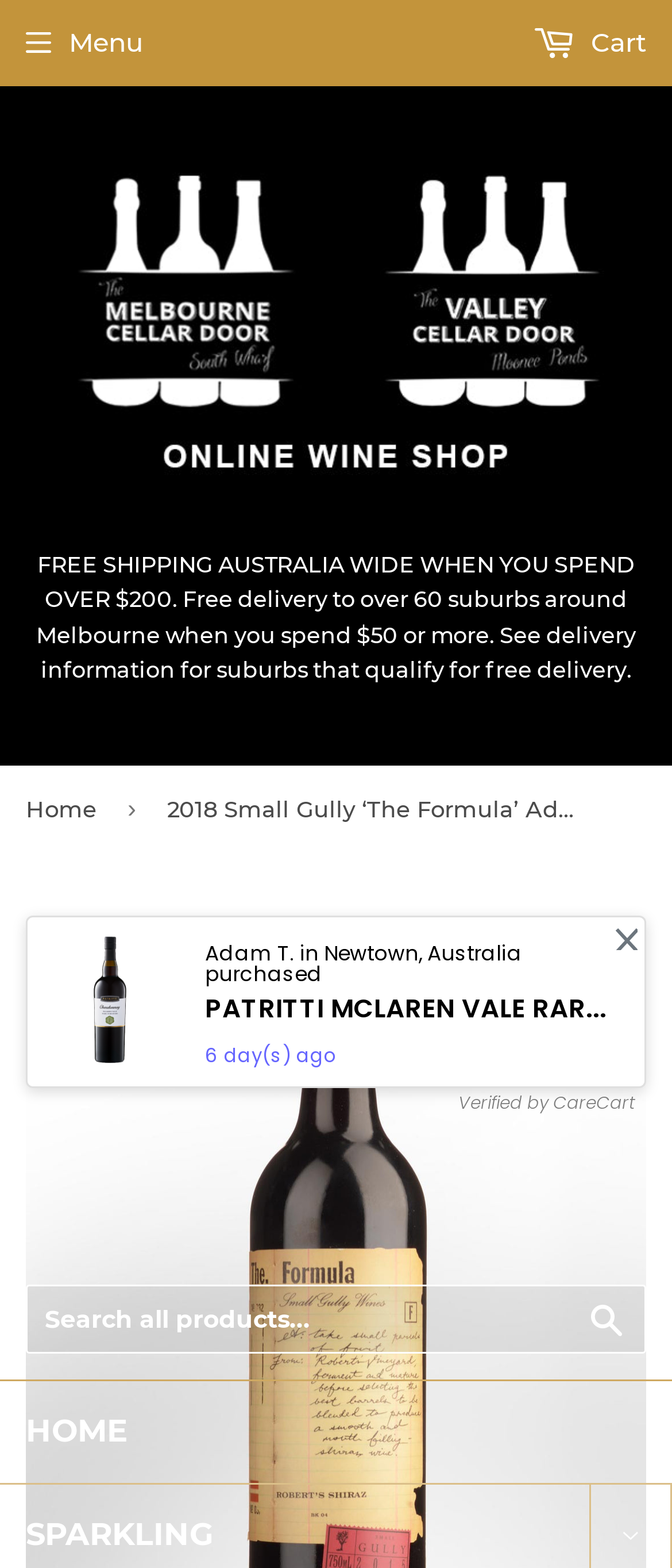Reply to the question with a single word or phrase:
What is the name of the online wine shop?

MCD & VCD Online Wine Shop